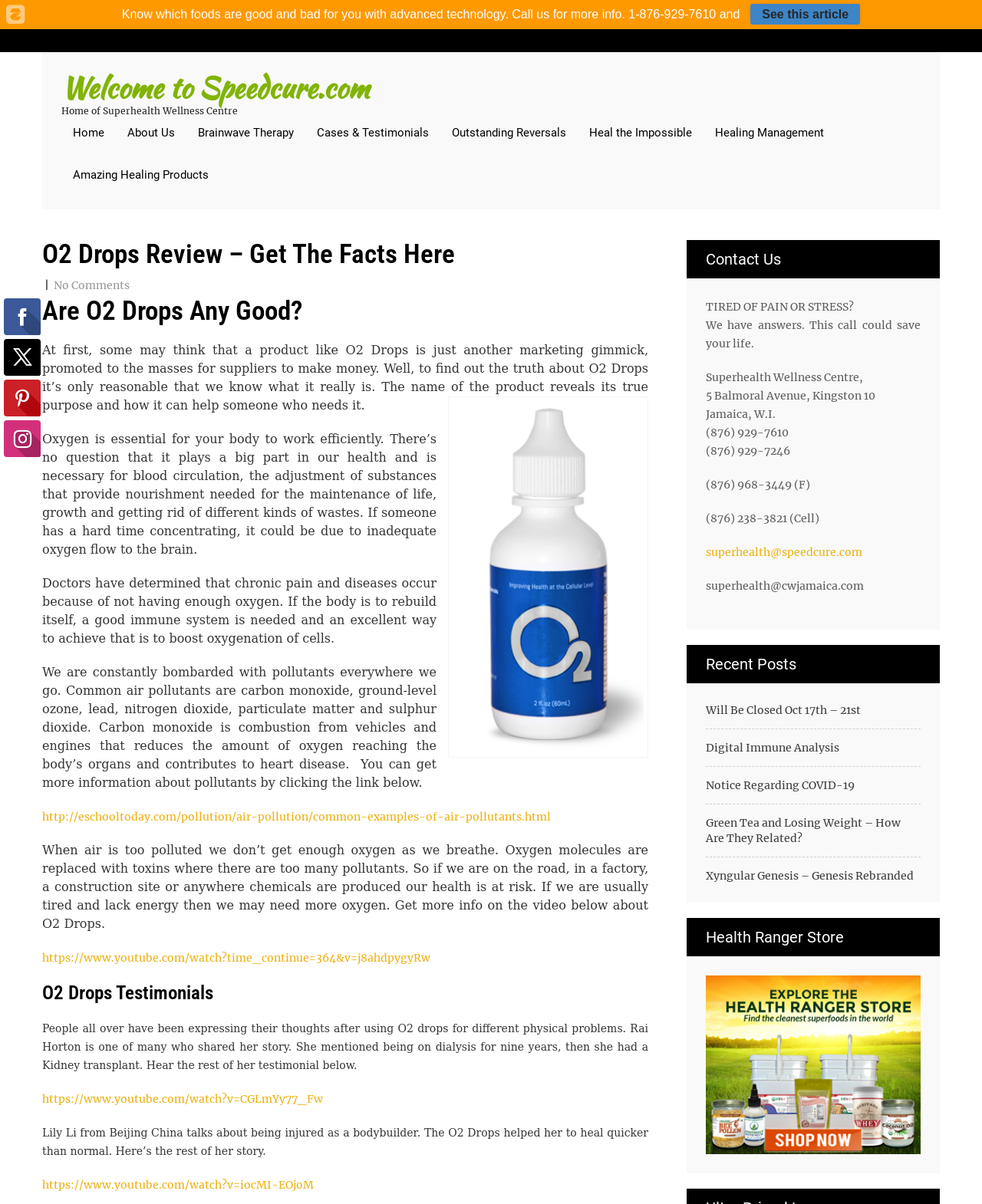Please identify the bounding box coordinates for the region that you need to click to follow this instruction: "Visit the Health Ranger Store".

[0.719, 0.878, 0.938, 0.89]